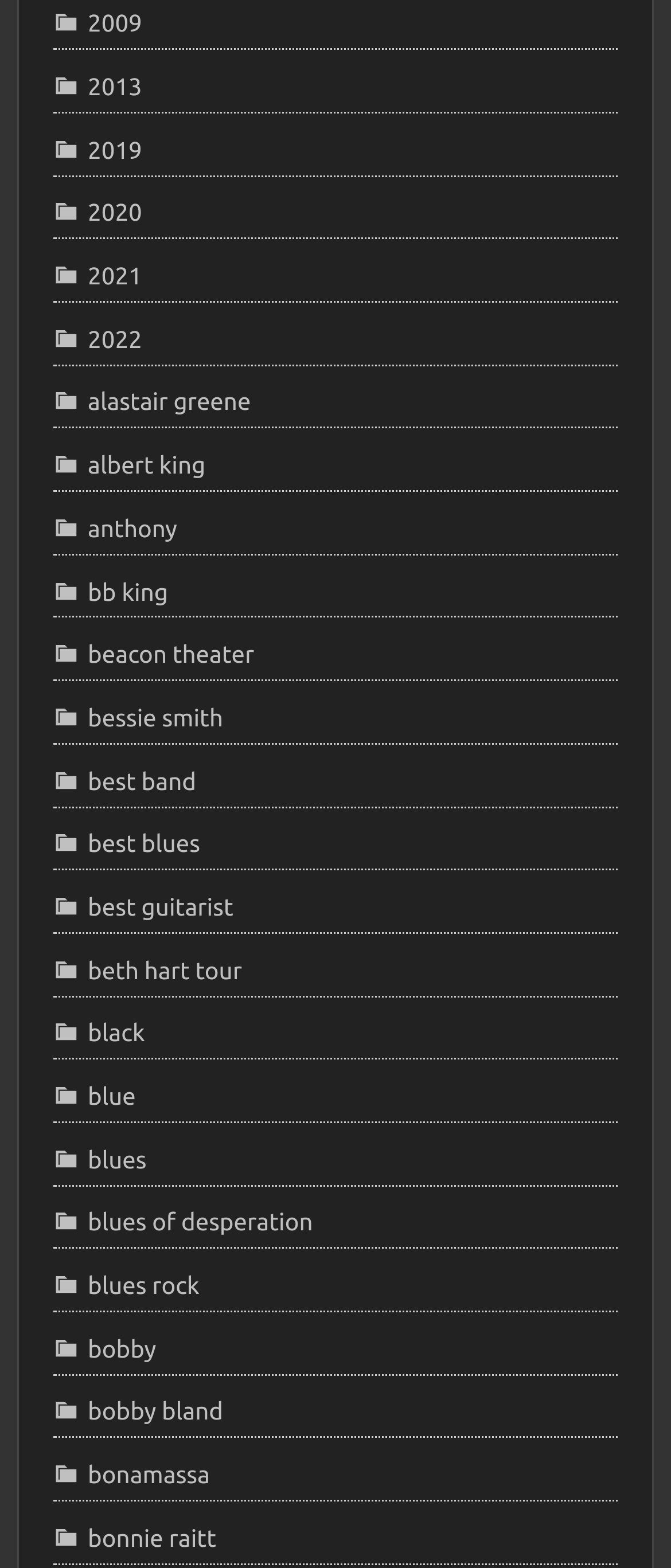Provide a one-word or short-phrase response to the question:
How many links are related to specific people?

At least 7